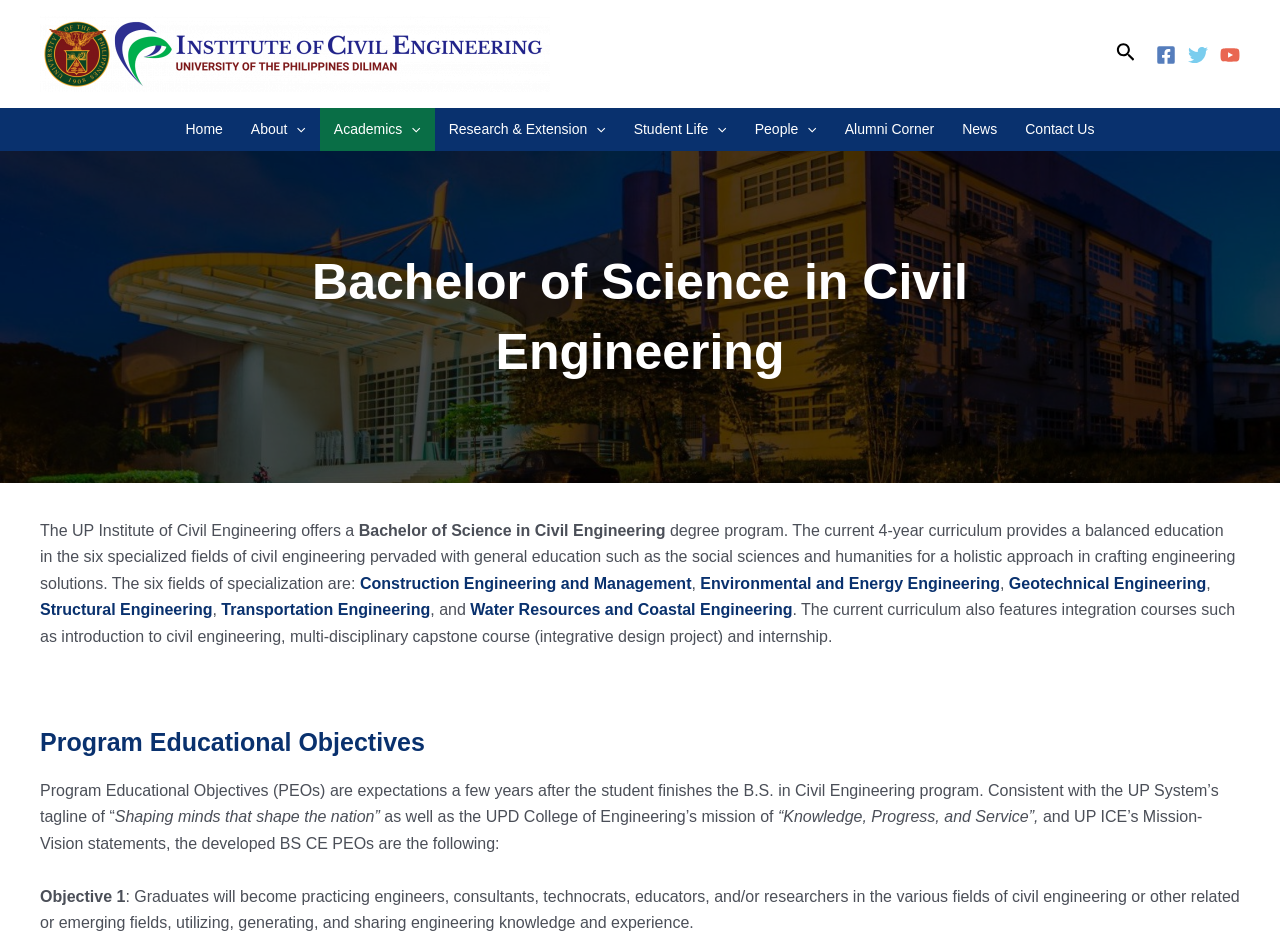Pinpoint the bounding box coordinates of the clickable area necessary to execute the following instruction: "Read more about Construction Engineering and Management". The coordinates should be given as four float numbers between 0 and 1, namely [left, top, right, bottom].

[0.281, 0.617, 0.54, 0.635]